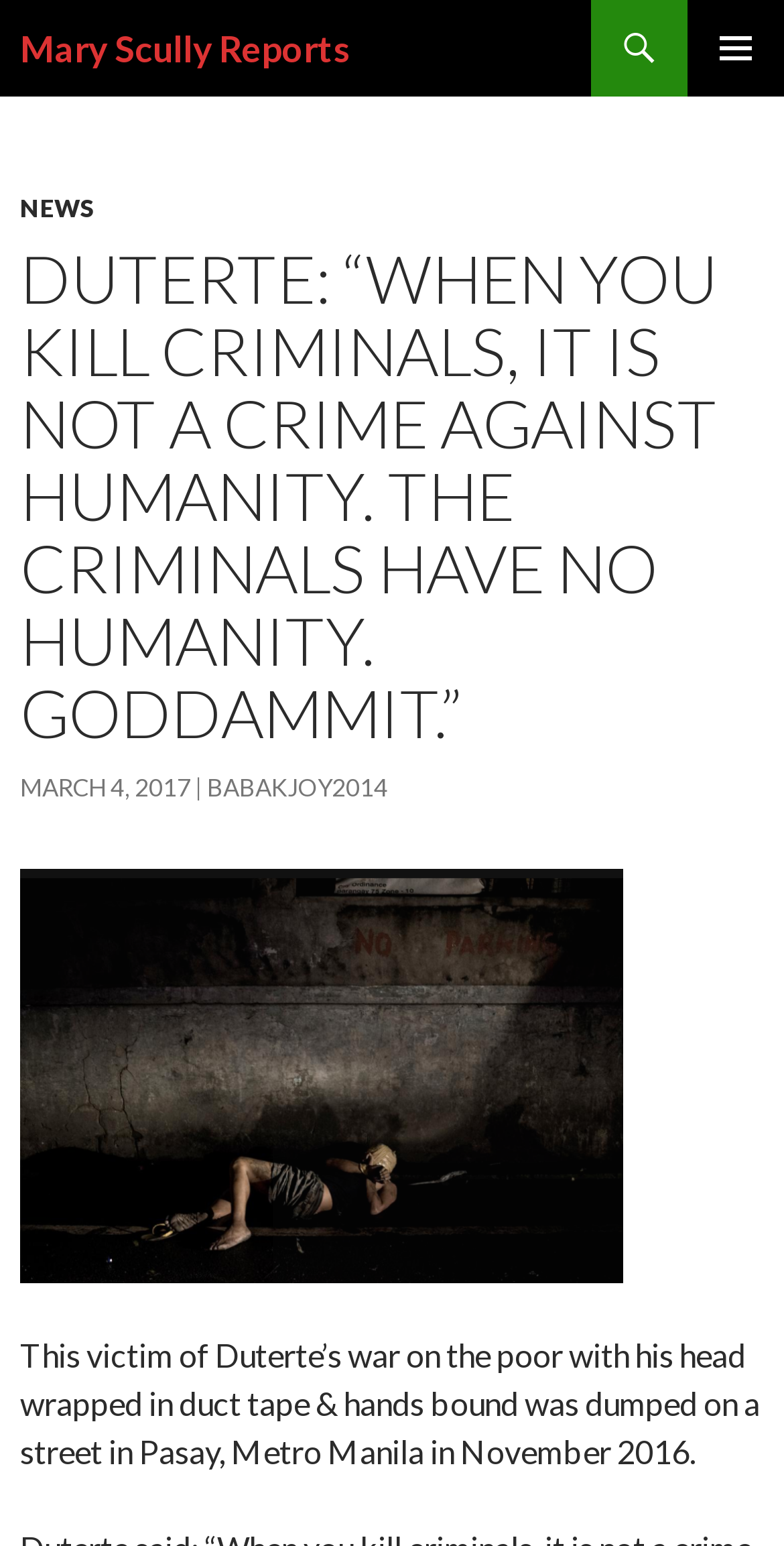Bounding box coordinates are specified in the format (top-left x, top-left y, bottom-right x, bottom-right y). All values are floating point numbers bounded between 0 and 1. Please provide the bounding box coordinate of the region this sentence describes: YouTube

None